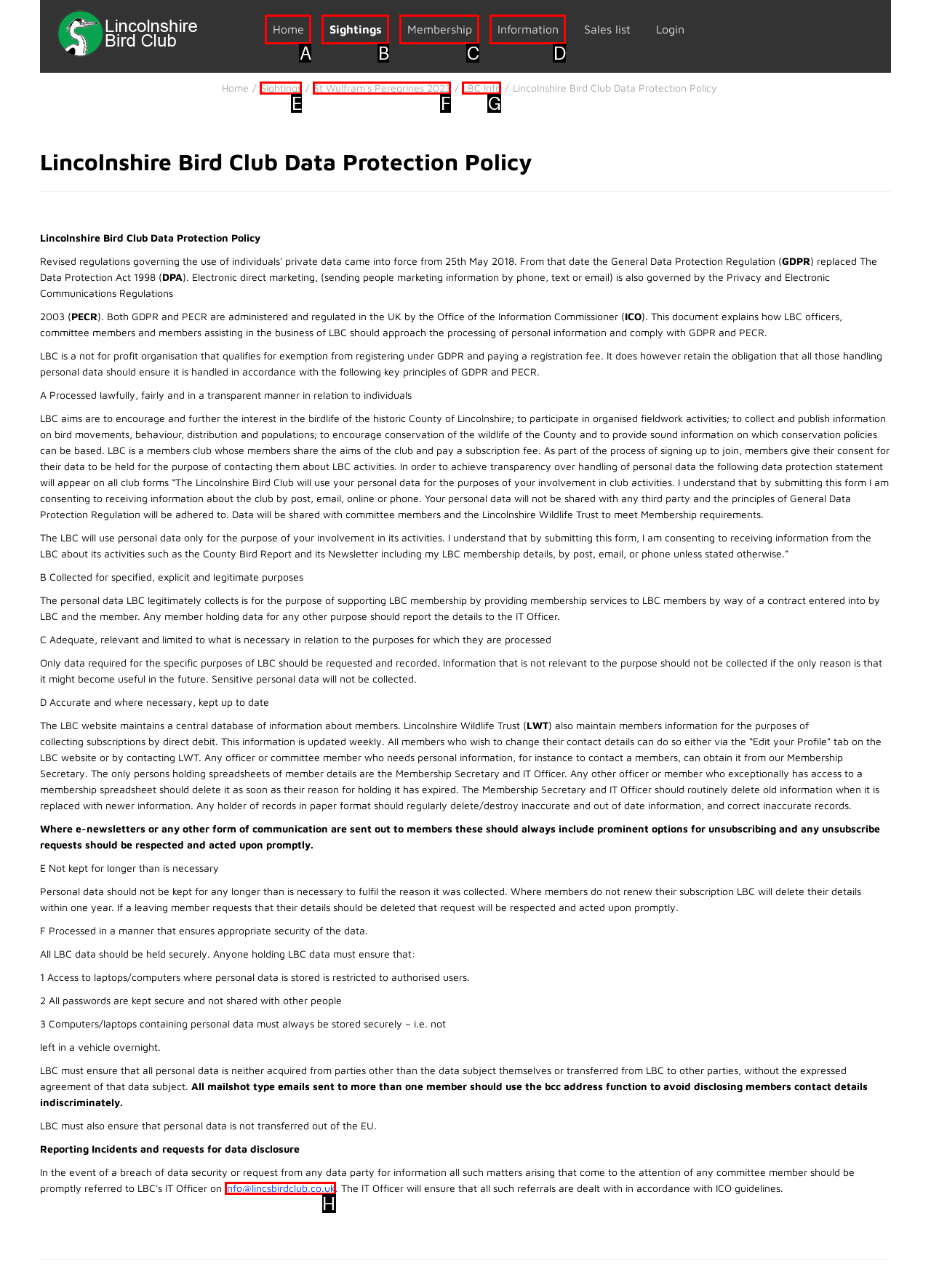Determine which option aligns with the description: Information. Provide the letter of the chosen option directly.

D